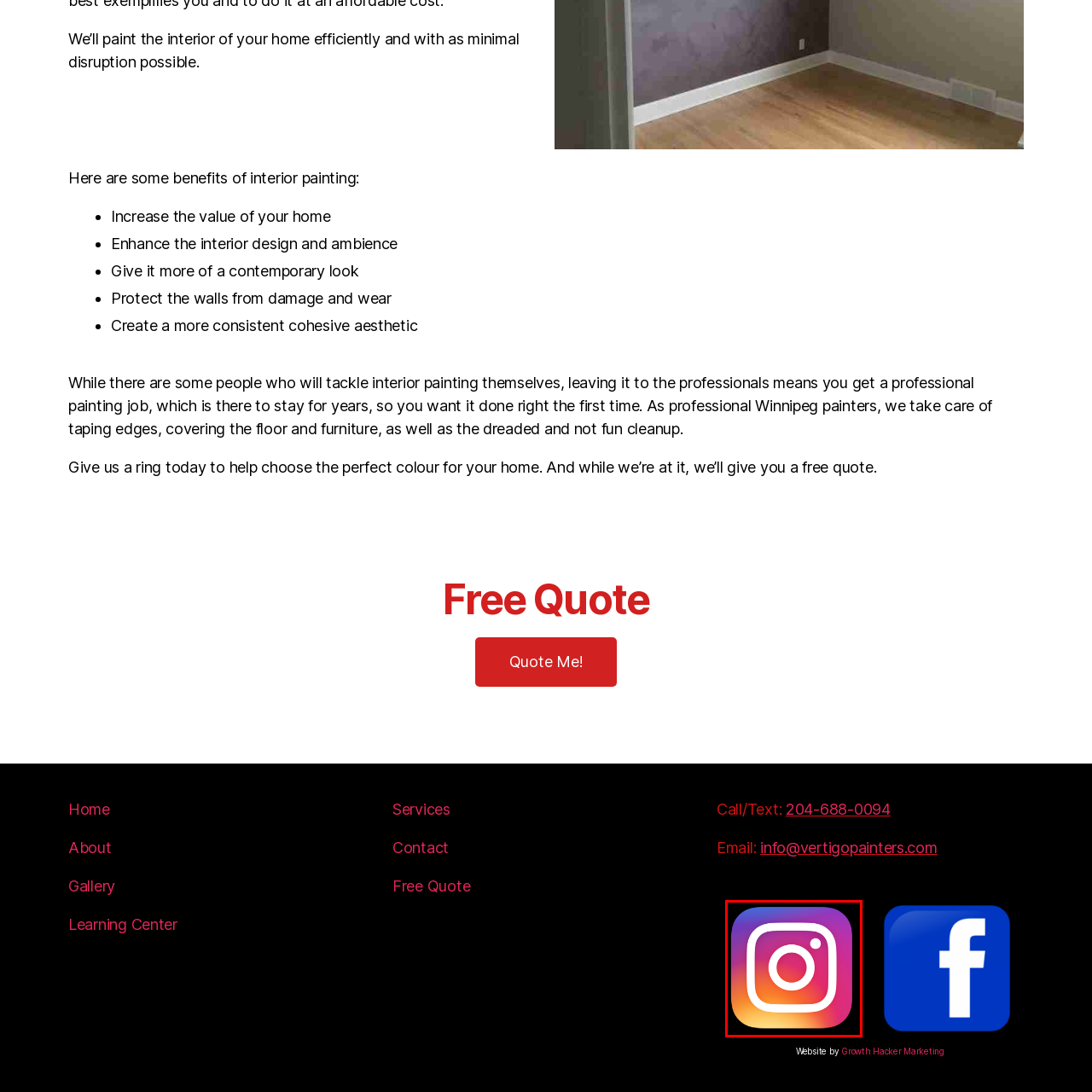Concentrate on the image inside the red border and answer the question in one word or phrase: 
What is the purpose of the Instagram logo?

Link to Instagram profile